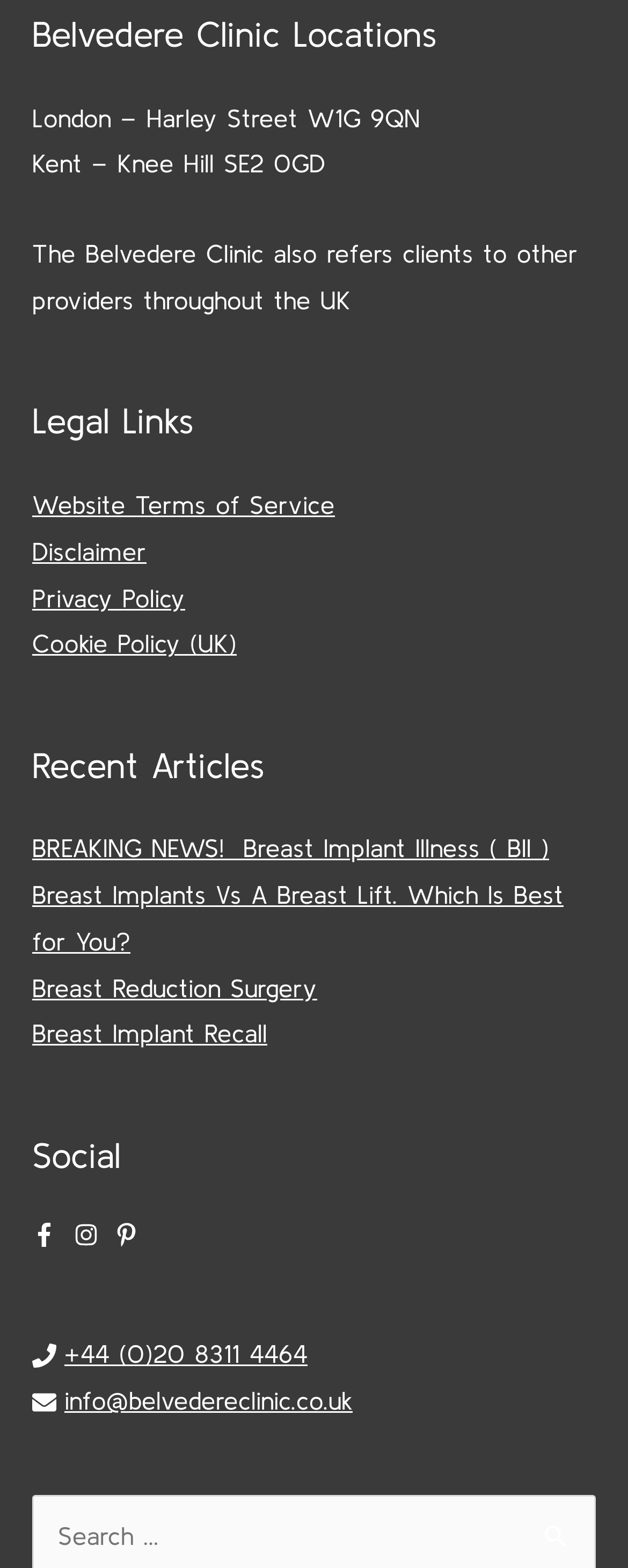Identify the bounding box coordinates of the region I need to click to complete this instruction: "Call the clinic".

[0.103, 0.855, 0.49, 0.873]